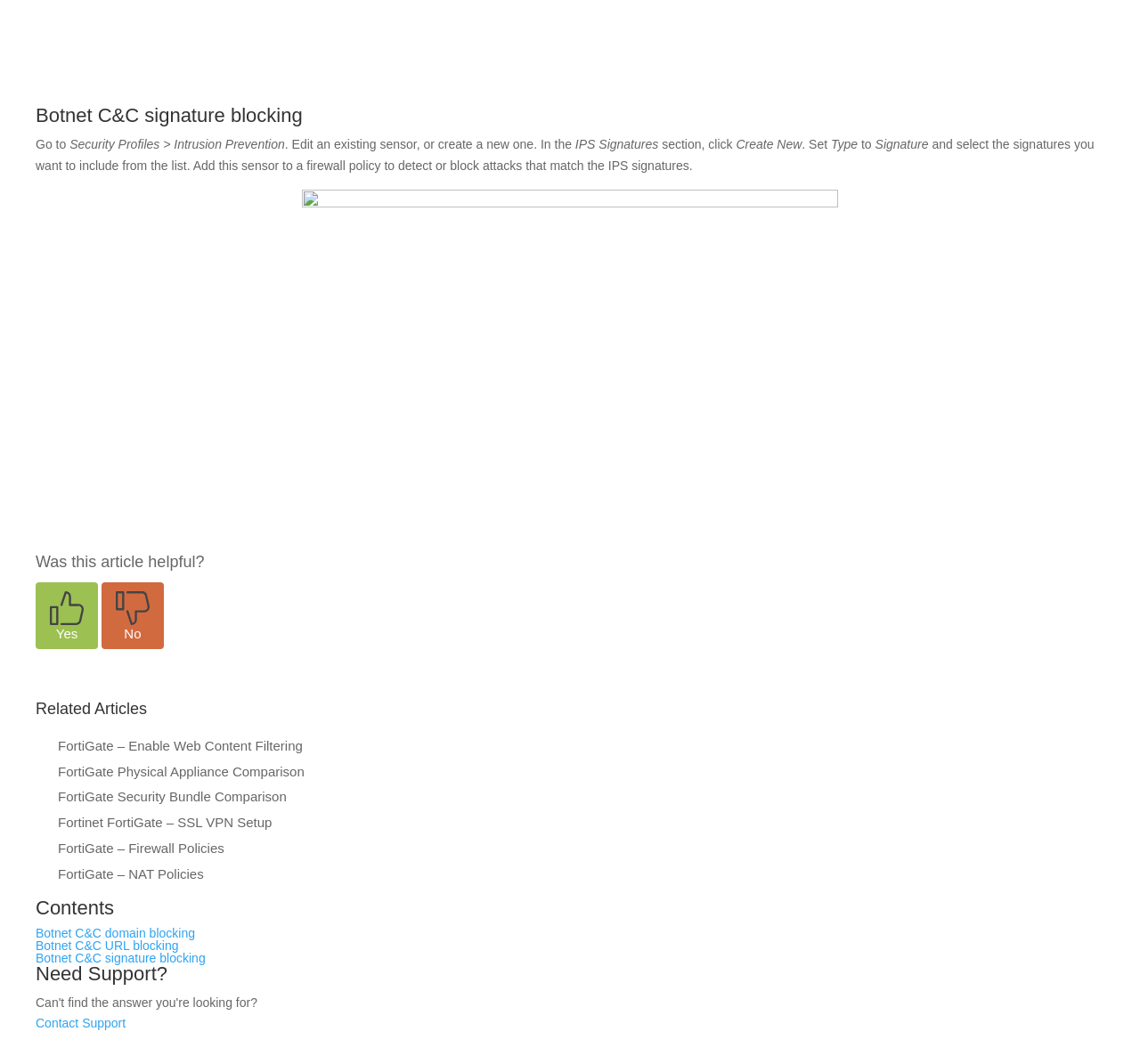What is the topic of the current webpage?
Please craft a detailed and exhaustive response to the question.

The current webpage is about botnet C&C signature blocking, which is a security feature that can be used to detect or block attacks that match the IPS signatures in a firewall policy.